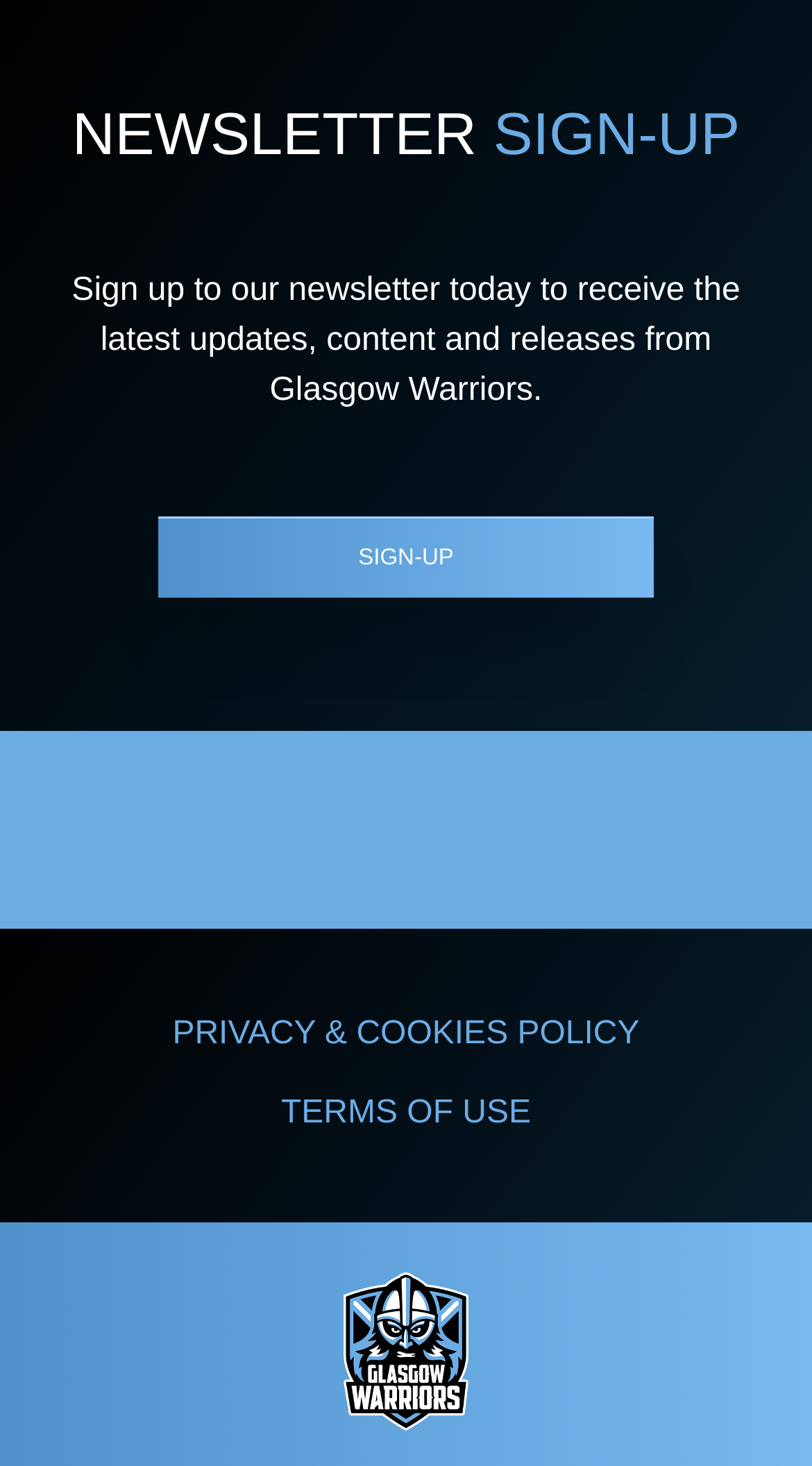Please specify the bounding box coordinates of the clickable region to carry out the following instruction: "View privacy and cookies policy". The coordinates should be four float numbers between 0 and 1, in the format [left, top, right, bottom].

[0.171, 0.679, 0.829, 0.733]